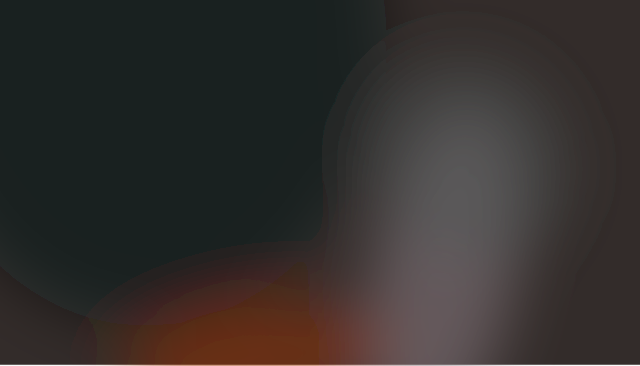What is the purpose of the photography sessions?
Use the image to answer the question with a single word or phrase.

Celebrate familial love and pets' personalities